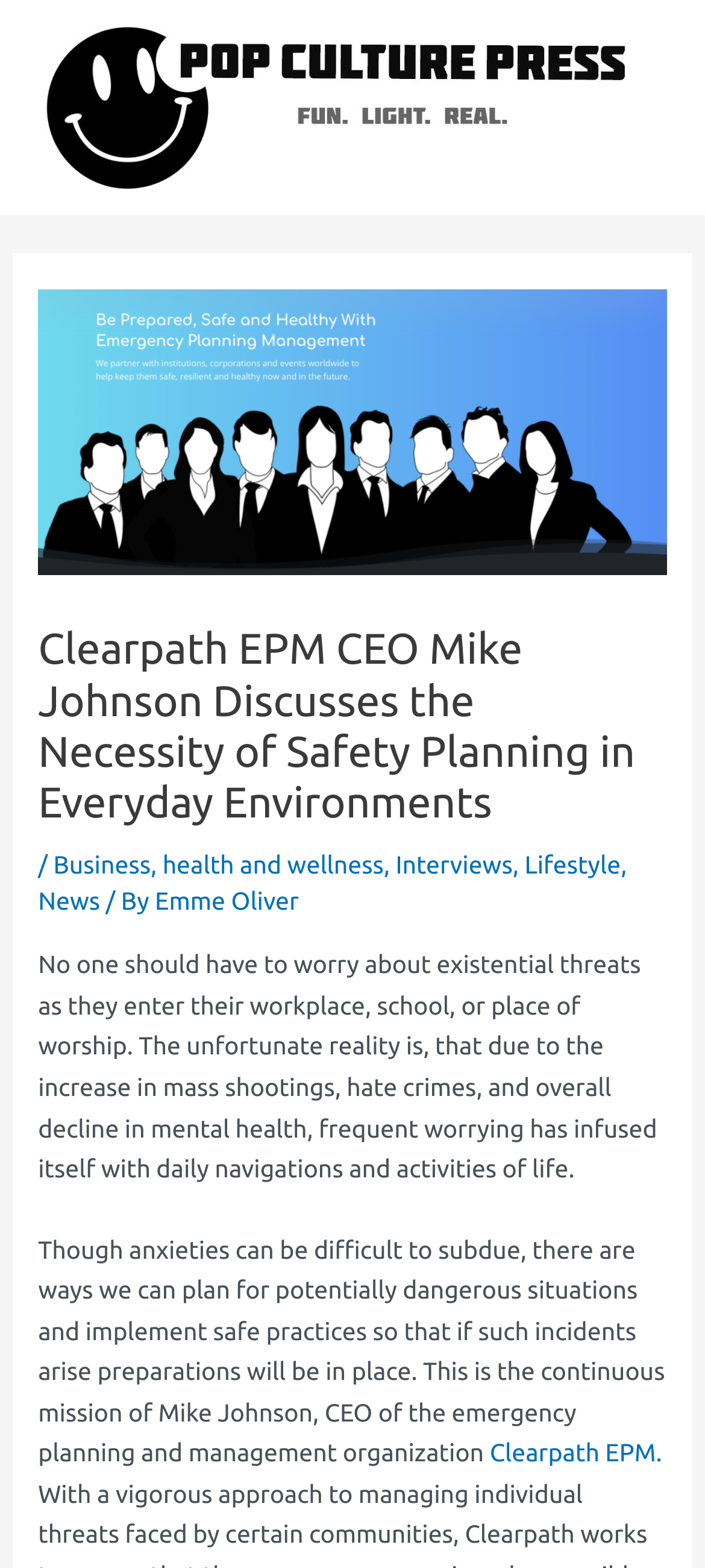Determine the bounding box coordinates for the element that should be clicked to follow this instruction: "Check out the Interviews section". The coordinates should be given as four float numbers between 0 and 1, in the format [left, top, right, bottom].

[0.561, 0.542, 0.727, 0.56]